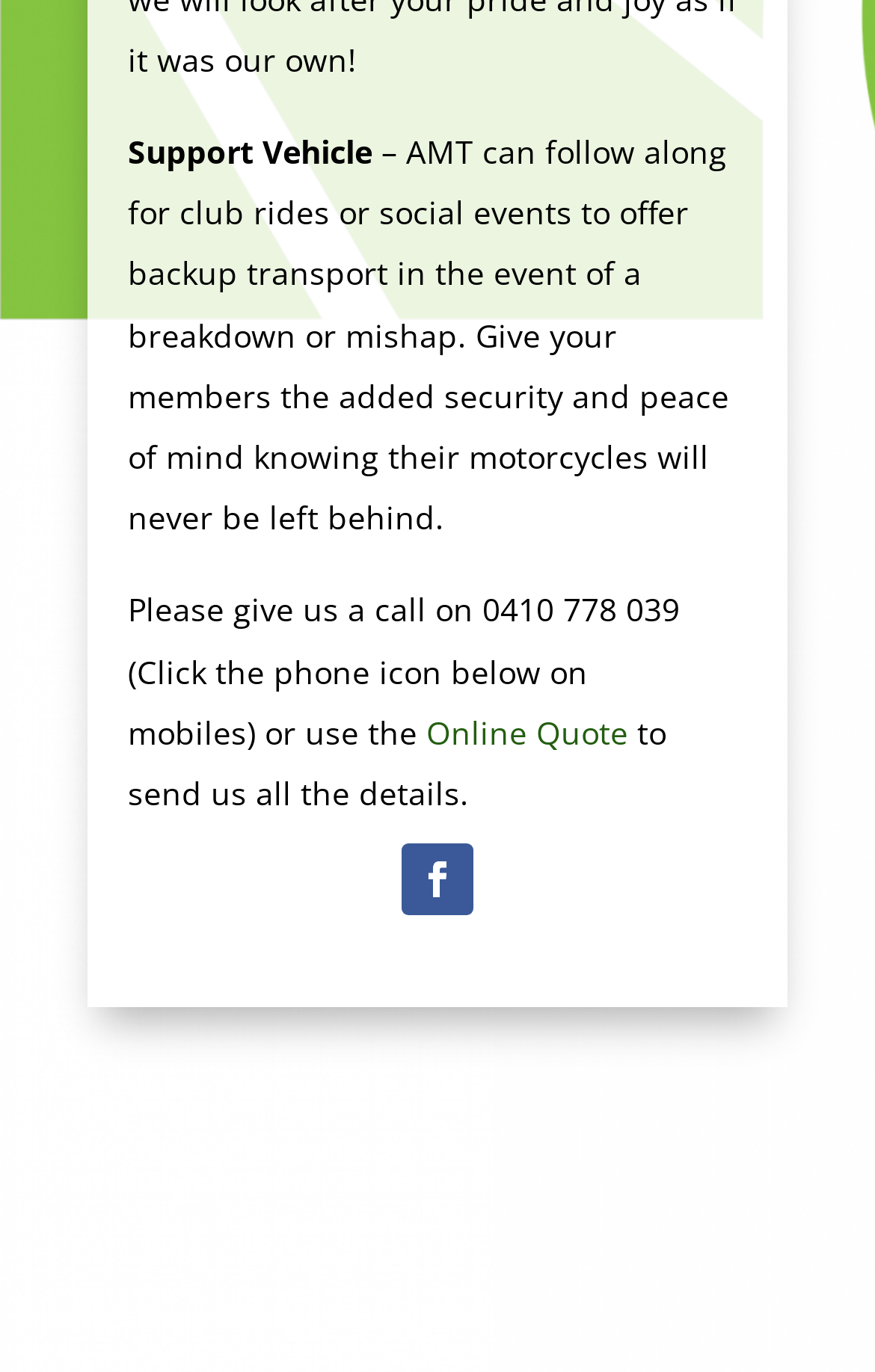Please determine the bounding box coordinates for the UI element described as: "Follow".

[0.459, 0.615, 0.541, 0.667]